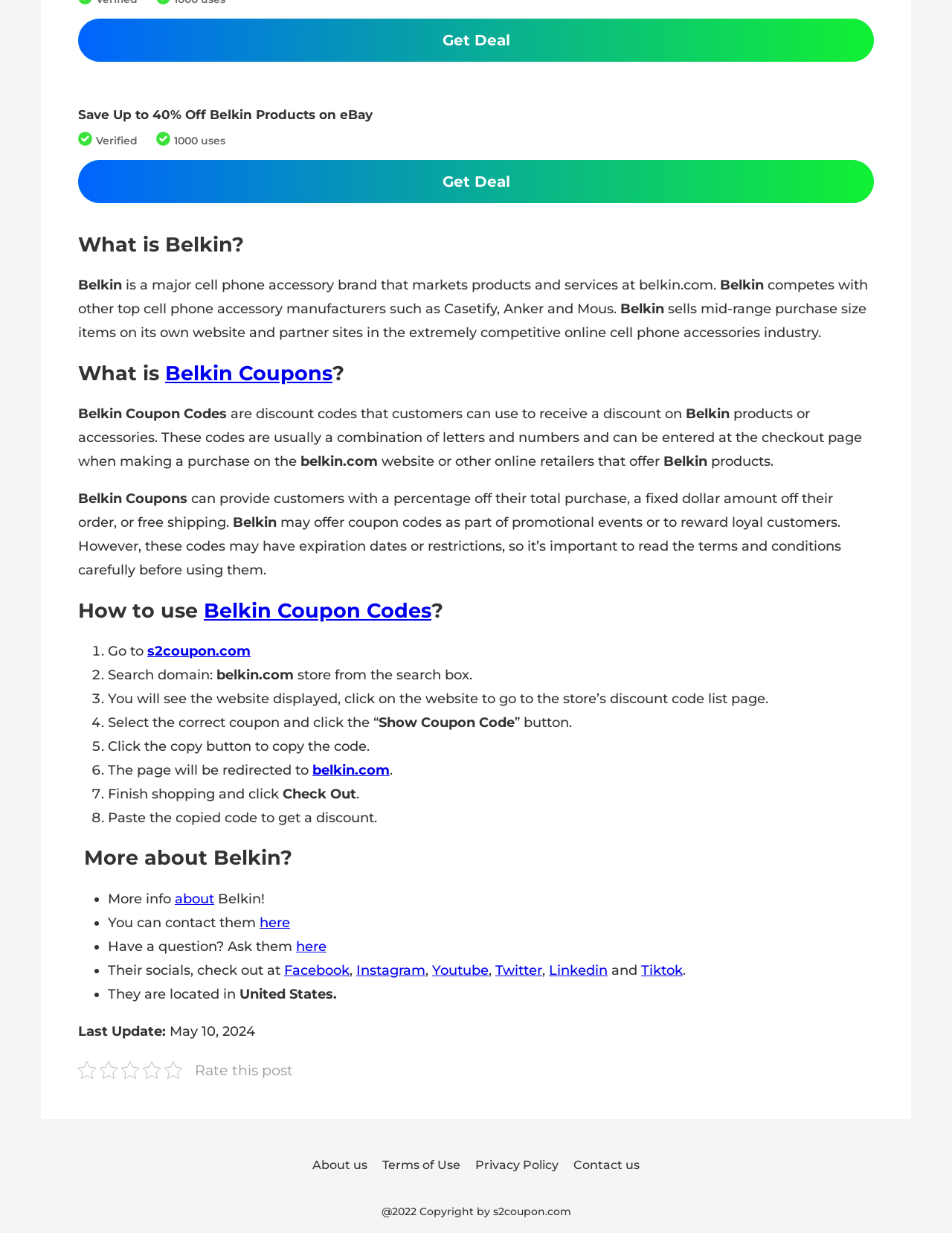Answer the question with a brief word or phrase:
How many uses are there for the coupon code?

1000 uses